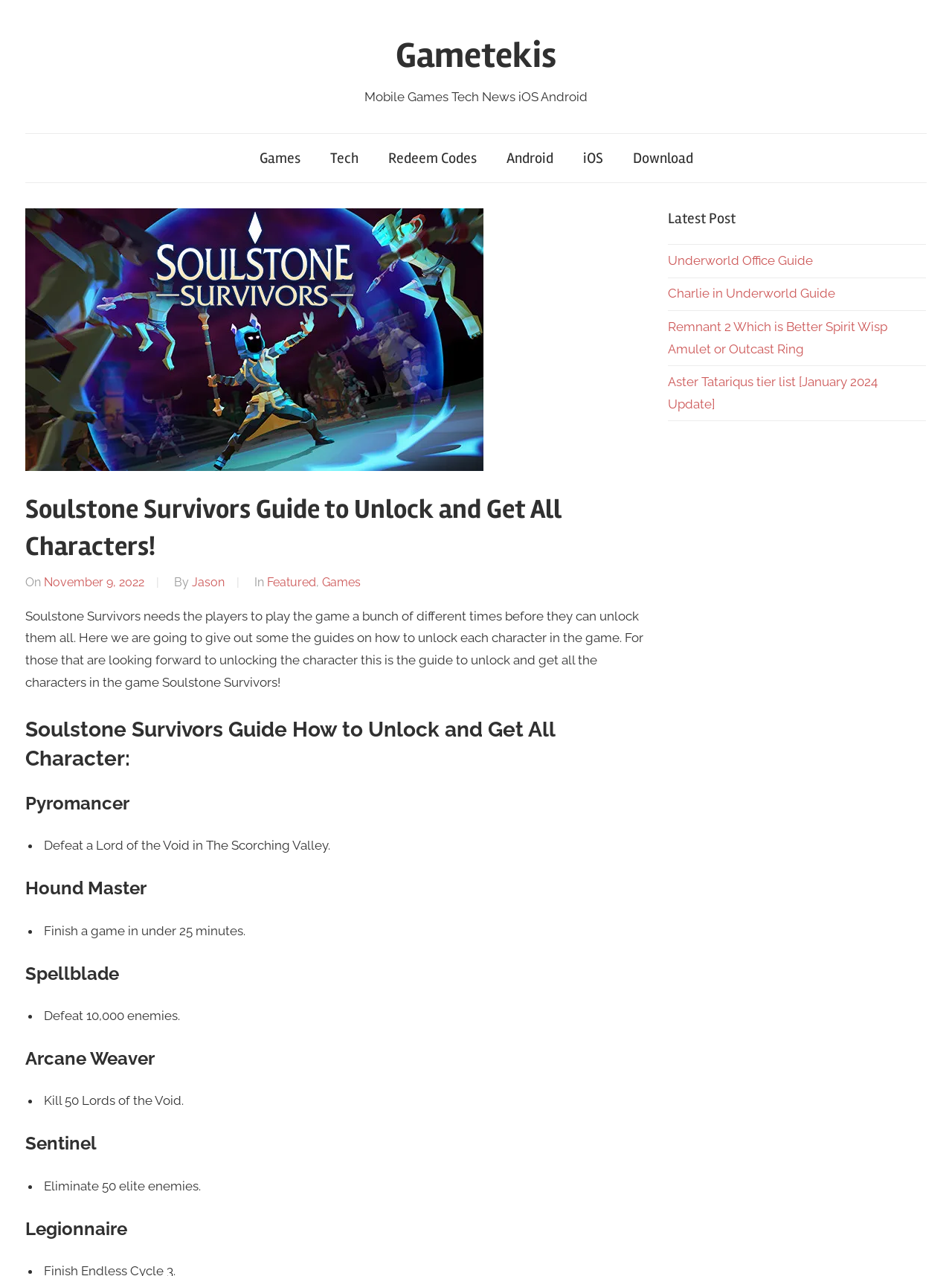What is the main topic of this webpage?
Look at the screenshot and give a one-word or phrase answer.

Soulstone Survivors guide